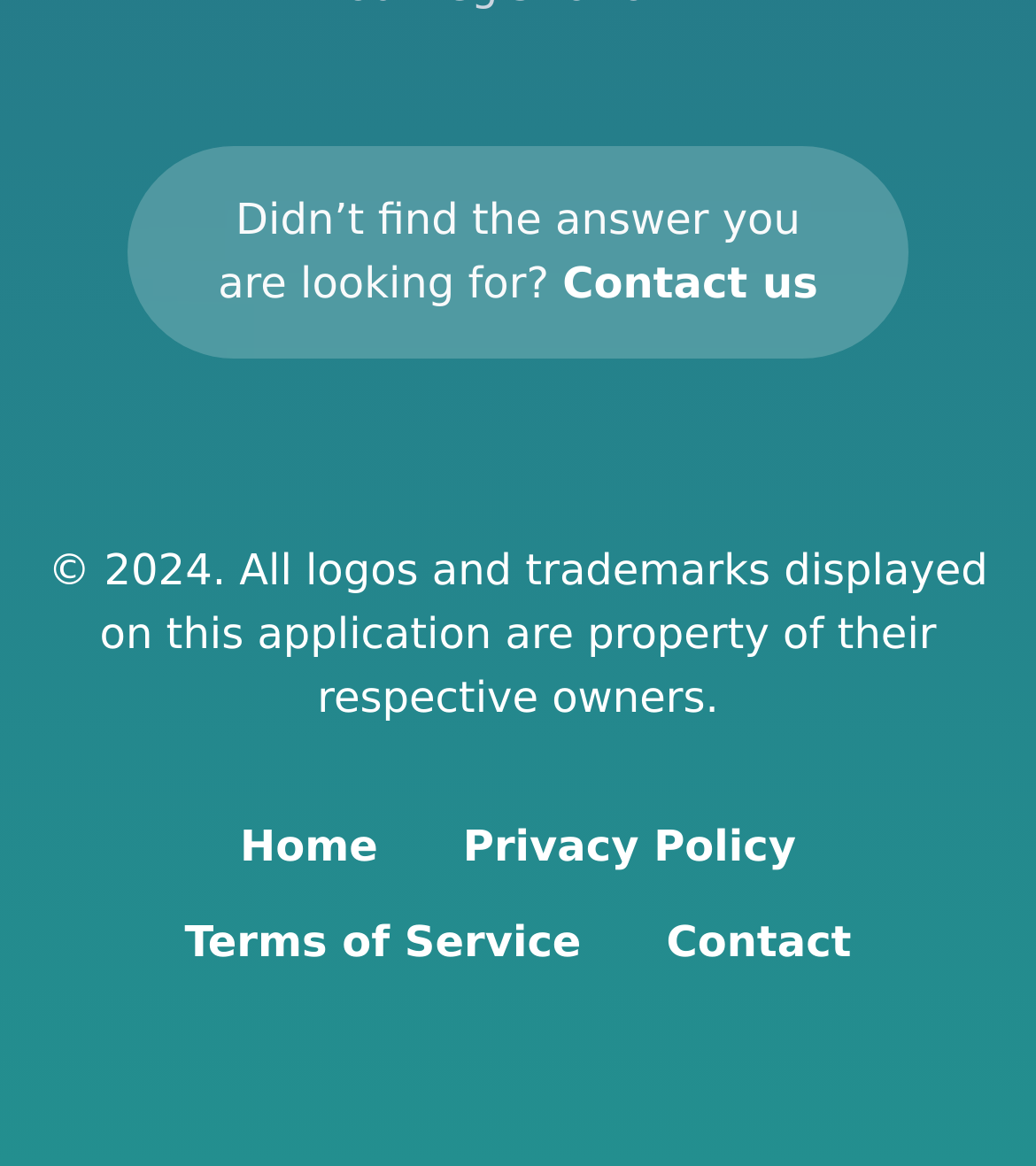How many links are present on the webpage?
Use the image to answer the question with a single word or phrase.

5